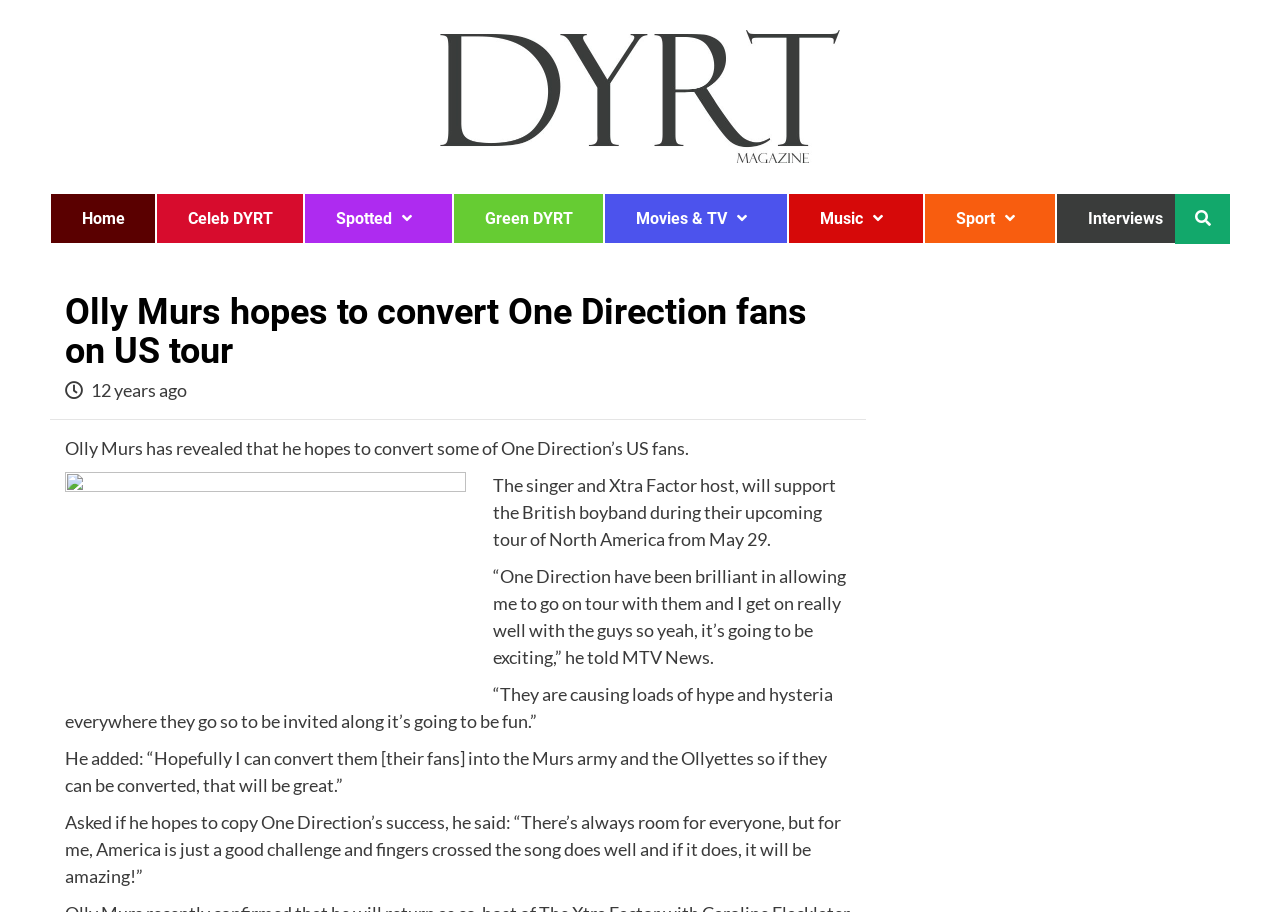Highlight the bounding box coordinates of the element you need to click to perform the following instruction: "Reply to Thlayli's comment."

None